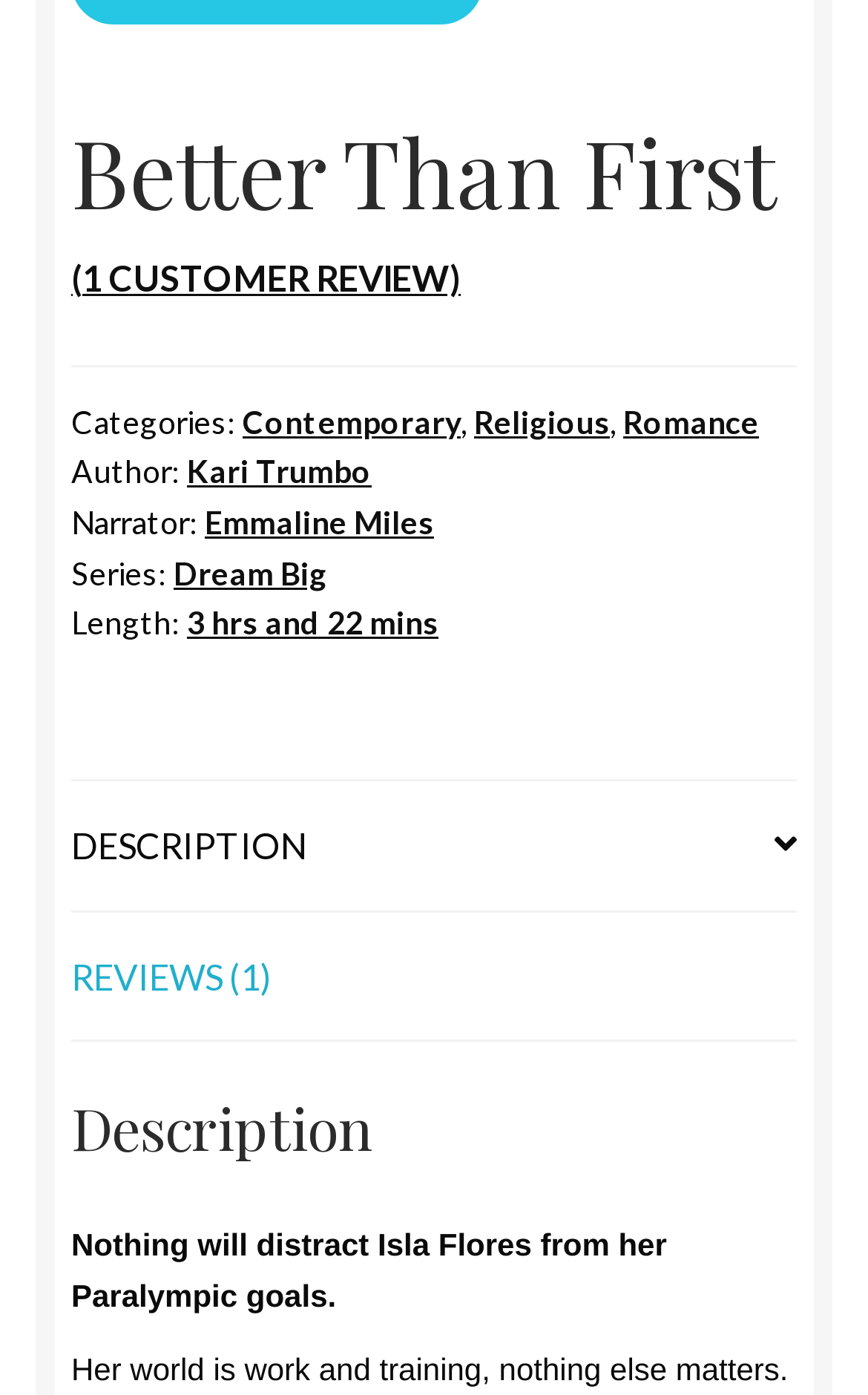Identify the coordinates of the bounding box for the element that must be clicked to accomplish the instruction: "View customer reviews".

[0.082, 0.183, 0.531, 0.214]